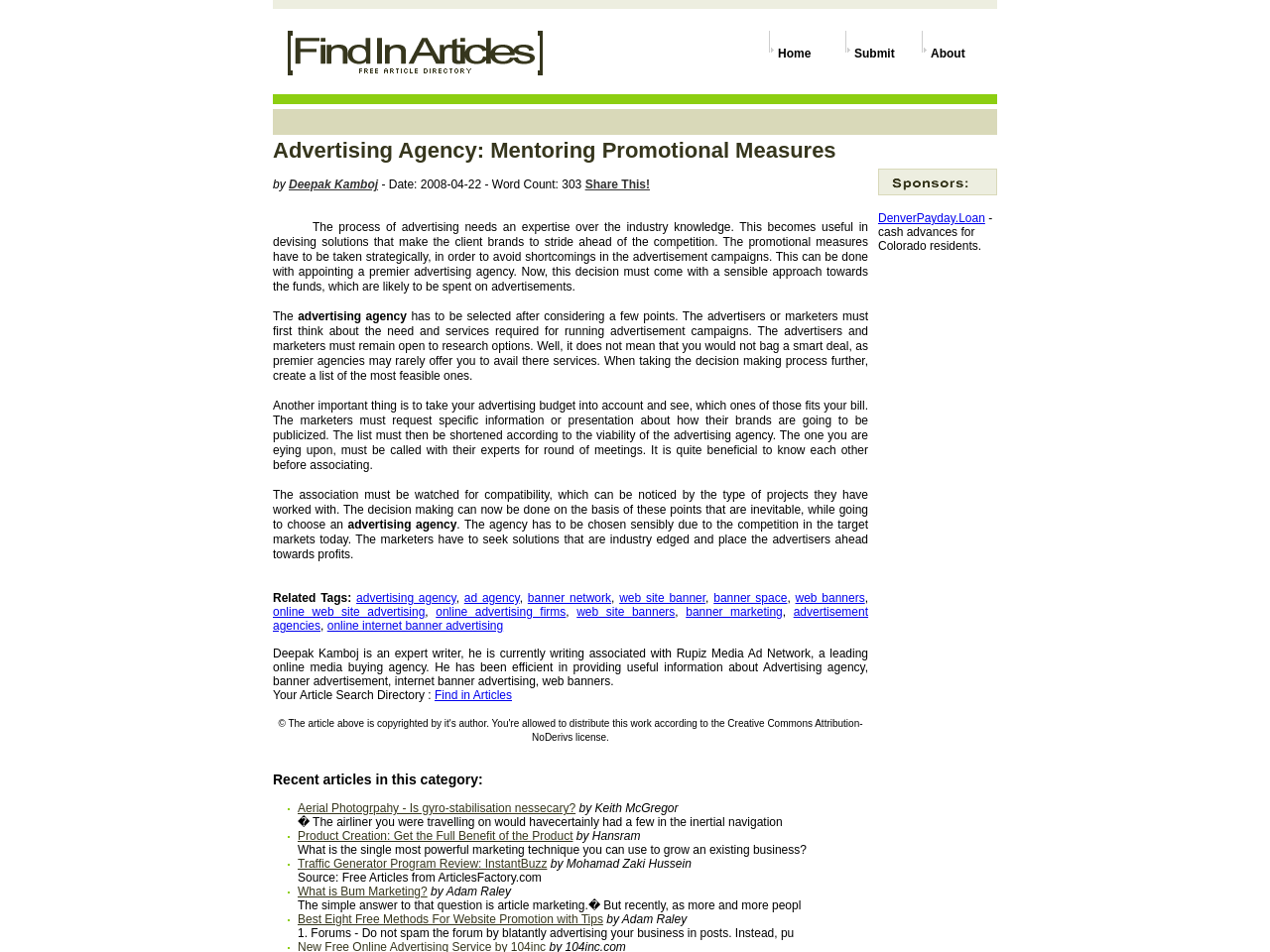Offer a thorough description of the webpage.

This webpage is about an advertising agency, specifically discussing the importance of expertise in the industry and how to choose the right agency for a brand. At the top of the page, there is a navigation menu with links to "Home", "Submit", and "About". Below this menu, there is a heading that reads "Advertising Agency: Mentoring Promotional Measures" followed by a subheading with the author's name, "Deepak Kamboj", and the date "2008-04-22".

The main content of the page is divided into several paragraphs that discuss the process of advertising and the importance of selecting a premier advertising agency. The text explains that advertisers must consider their budget and research options before choosing an agency. It also emphasizes the need for compatibility between the agency and the brand.

On the right side of the page, there is a section with related tags, including links to "advertising agency", "ad agency", "banner network", and others. Below this section, there is a list of recent articles in the same category, with links to articles about aerial photography, product creation, traffic generator programs, and more.

At the bottom of the page, there is a section with a heading that reads "Your Article Search Directory" and a link to "Find in Articles". There is also a section with a list of links to other articles, including "What is Bum Marketing?" and "Best Eight Free Methods For Website Promotion with Tips".